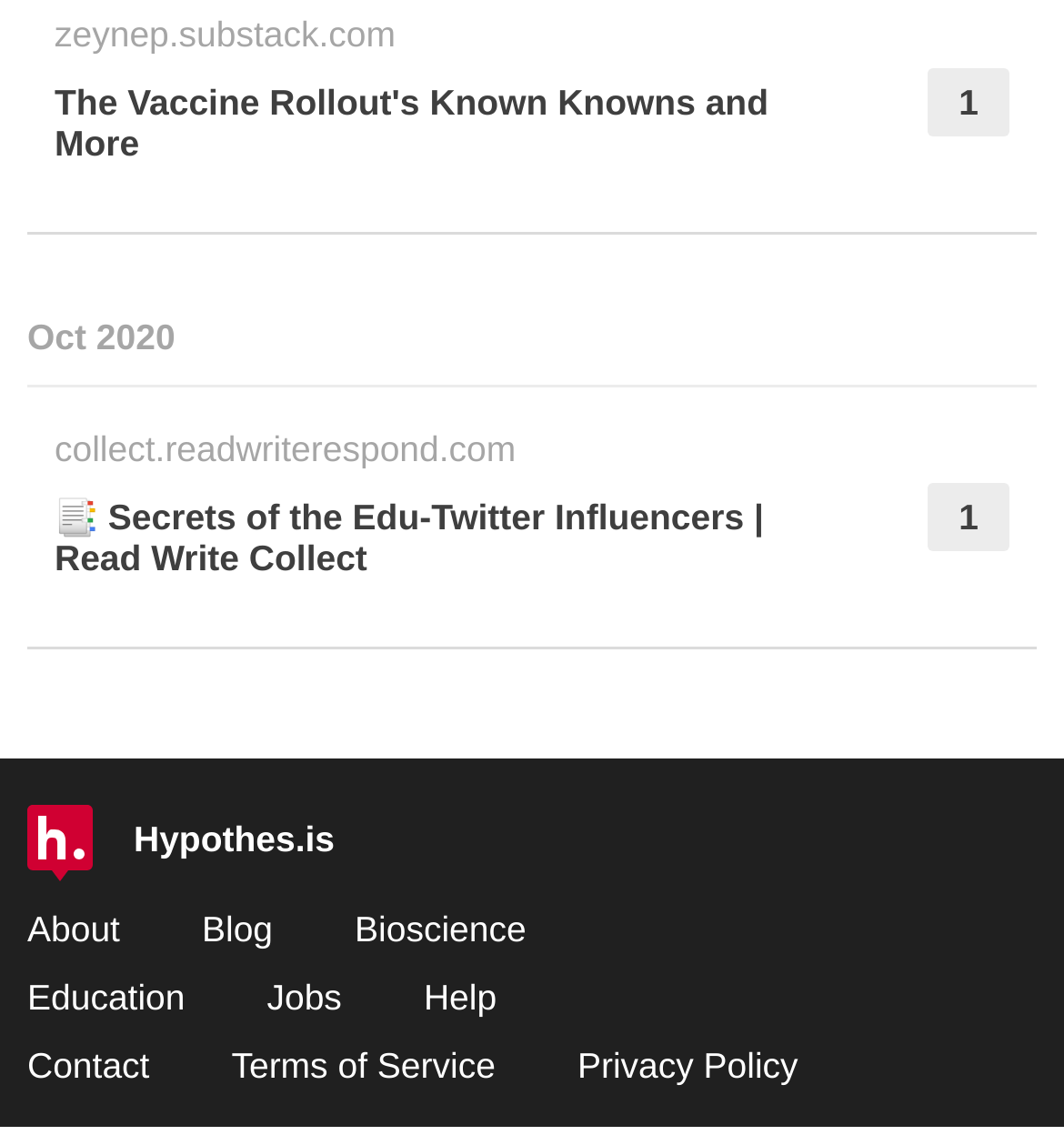Find the UI element described as: "Contact" and predict its bounding box coordinates. Ensure the coordinates are four float numbers between 0 and 1, [left, top, right, bottom].

[0.026, 0.928, 0.141, 0.964]